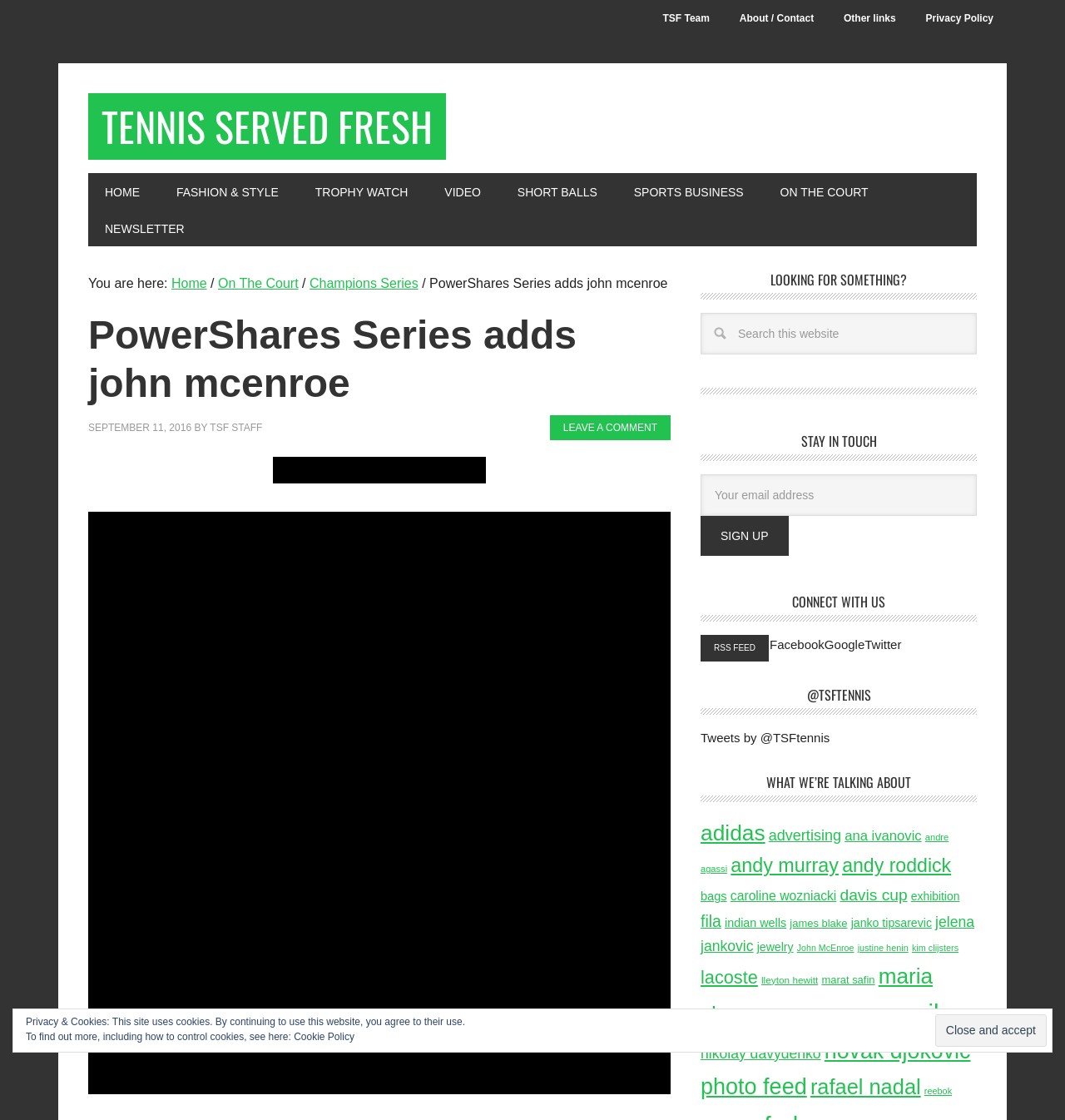Summarize the webpage with intricate details.

The webpage is about tennis news and features a prominent article about the PowerShares Series adding John McEnroe. At the top of the page, there is a navigation menu with links to "TSF Team", "About / Contact", "Other links", and "Privacy Policy". Below this, there is a larger navigation menu with links to "HOME", "FASHION & STYLE", "TROPHY WATCH", "VIDEO", "SHORT BALLS", "SPORTS BUSINESS", and "ON THE COURT".

The main content of the page is an article about the PowerShares Series adding John McEnroe, which is located in the middle of the page. The article has a heading, a timestamp, and the author's name. There are also social media links to Facebook, Twitter, Pinterest, and Tumblr below the article.

To the right of the article, there is a search bar with a heading "LOOKING FOR SOMETHING?" and a search box. Below this, there is a section titled "STAY IN TOUCH" with a newsletter signup form. Further down, there is a section titled "CONNECT WITH US" with links to Facebook, Twitter, and RSS Feed.

At the bottom of the page, there are several sections, including "WHAT WE’RE TALKING ABOUT" with links to various tennis-related topics, and a section with tweets from @TSFtennis. There is also a section with a cookie policy notice and a button to close and accept.

Overall, the webpage has a clean and organized layout, with a focus on tennis news and information.